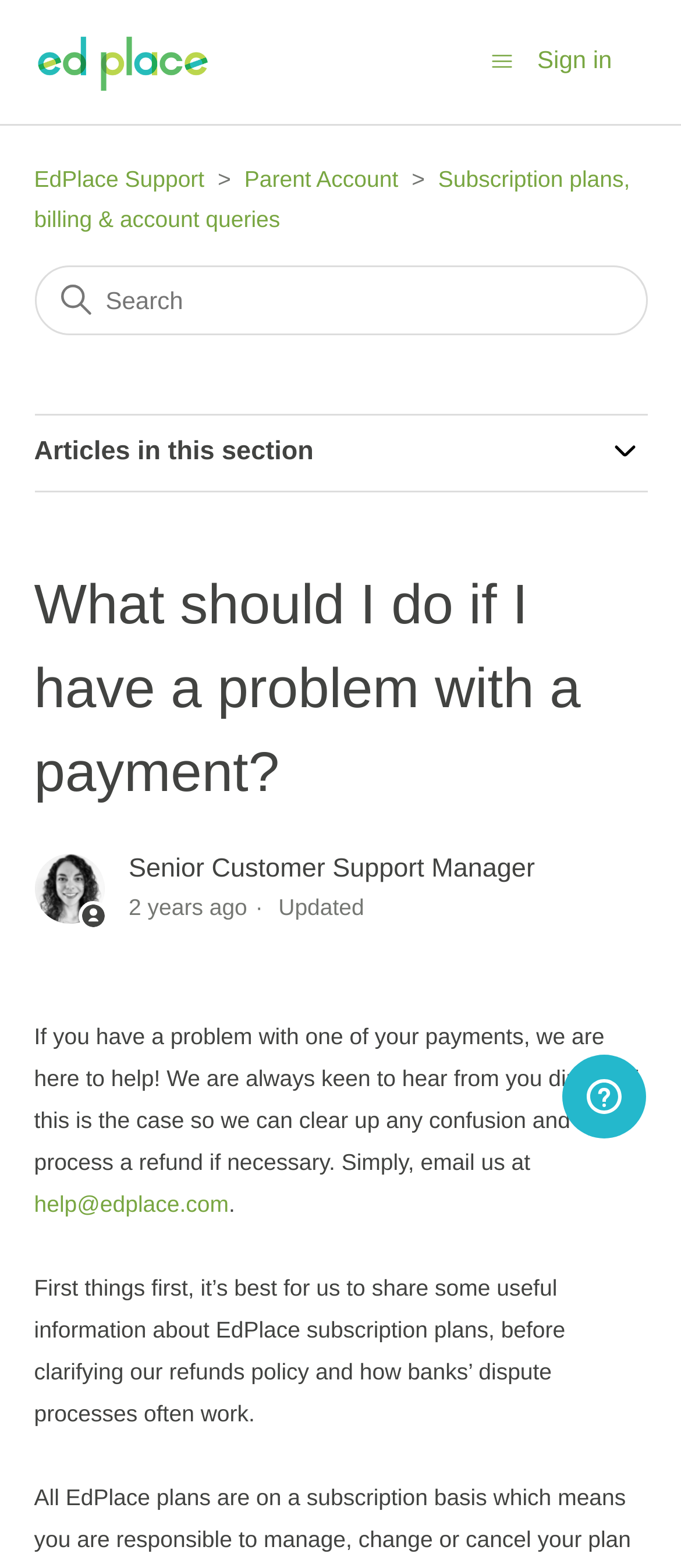What is the purpose of the search box?
From the details in the image, provide a complete and detailed answer to the question.

I found this answer by looking at the search box element which has a text 'Search' and is located at the top right corner of the webpage. The purpose of this element is to allow users to search for something on the webpage.